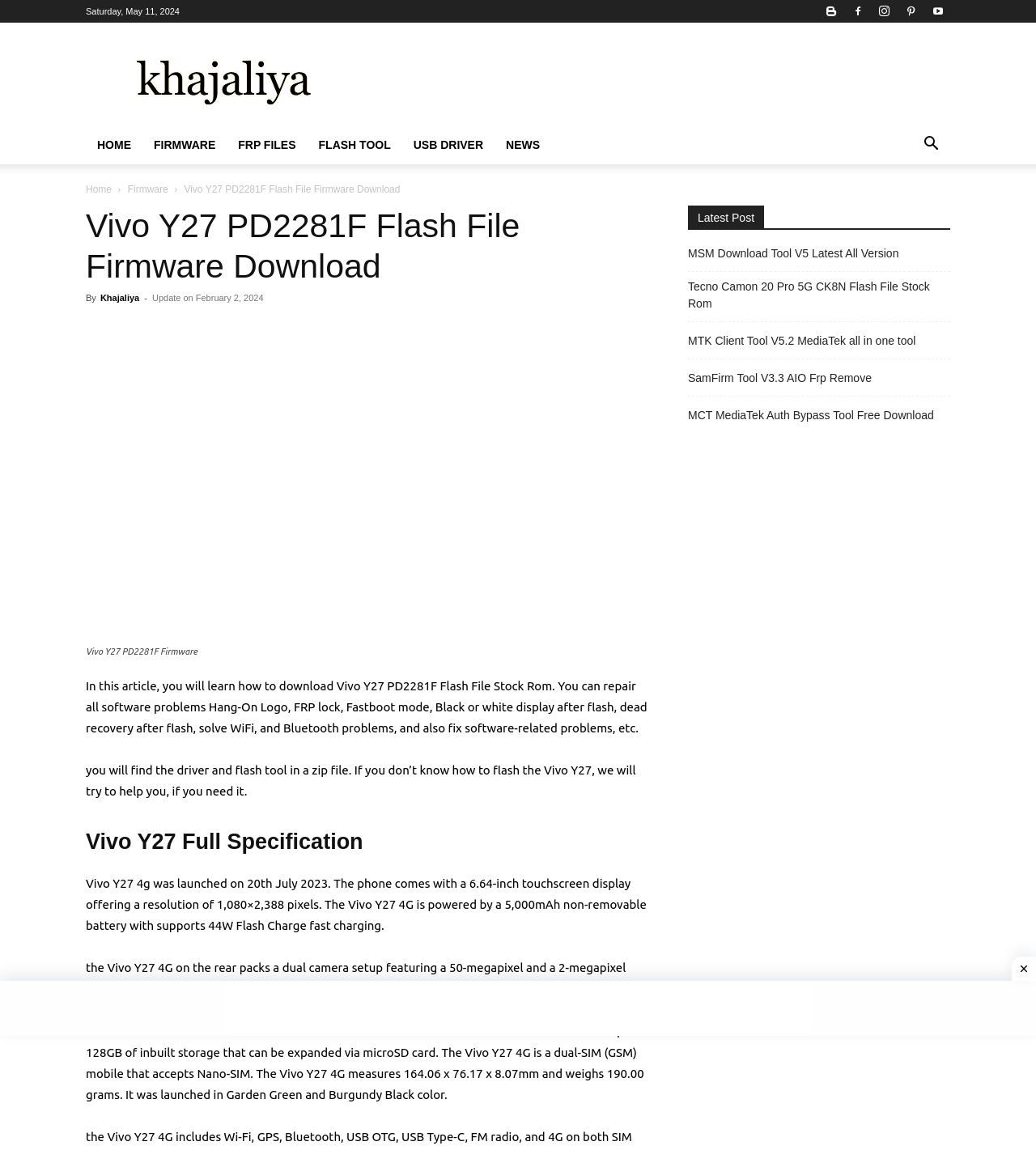What is the capacity of the non-removable battery?
Provide a short answer using one word or a brief phrase based on the image.

5,000mAh